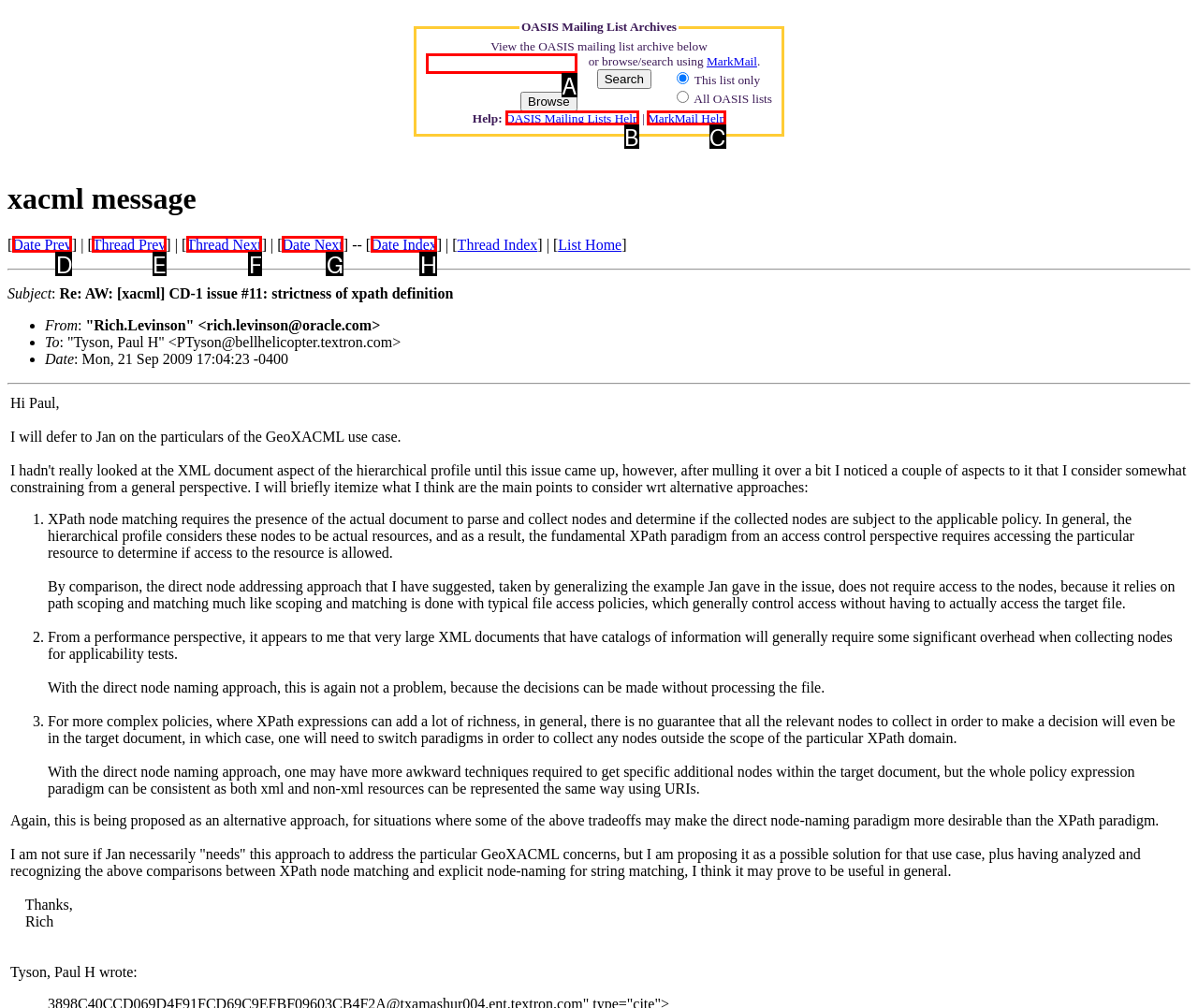Choose the correct UI element to click for this task: Get help on OASIS Mailing Lists Answer using the letter from the given choices.

B